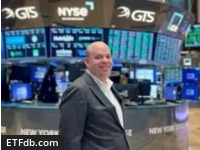What is displayed on the various screens?
From the screenshot, provide a brief answer in one word or phrase.

Stock prices and market information